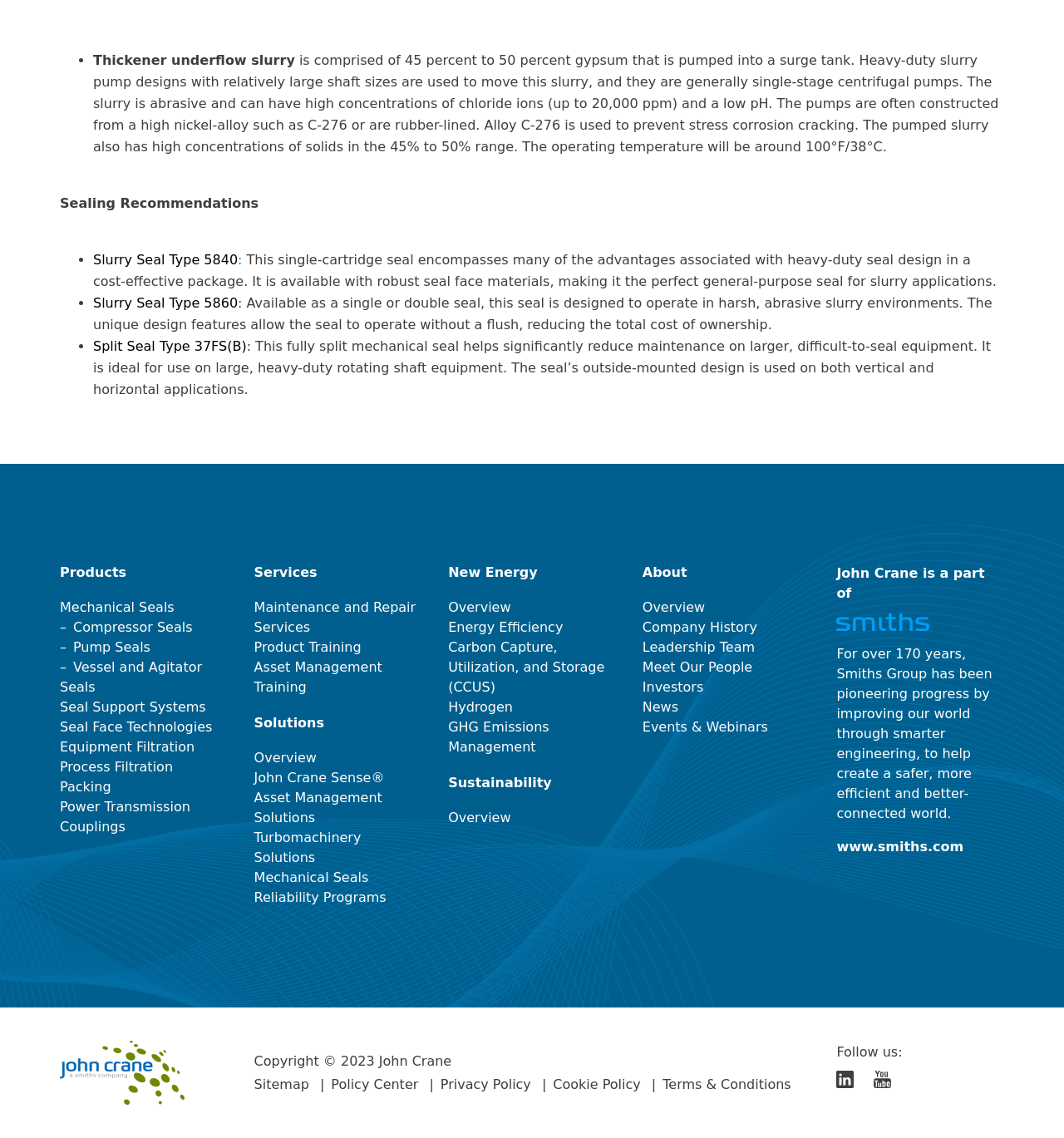Please identify the bounding box coordinates of the element that needs to be clicked to perform the following instruction: "Learn about Slurry Seal Type 5840".

[0.088, 0.222, 0.223, 0.236]